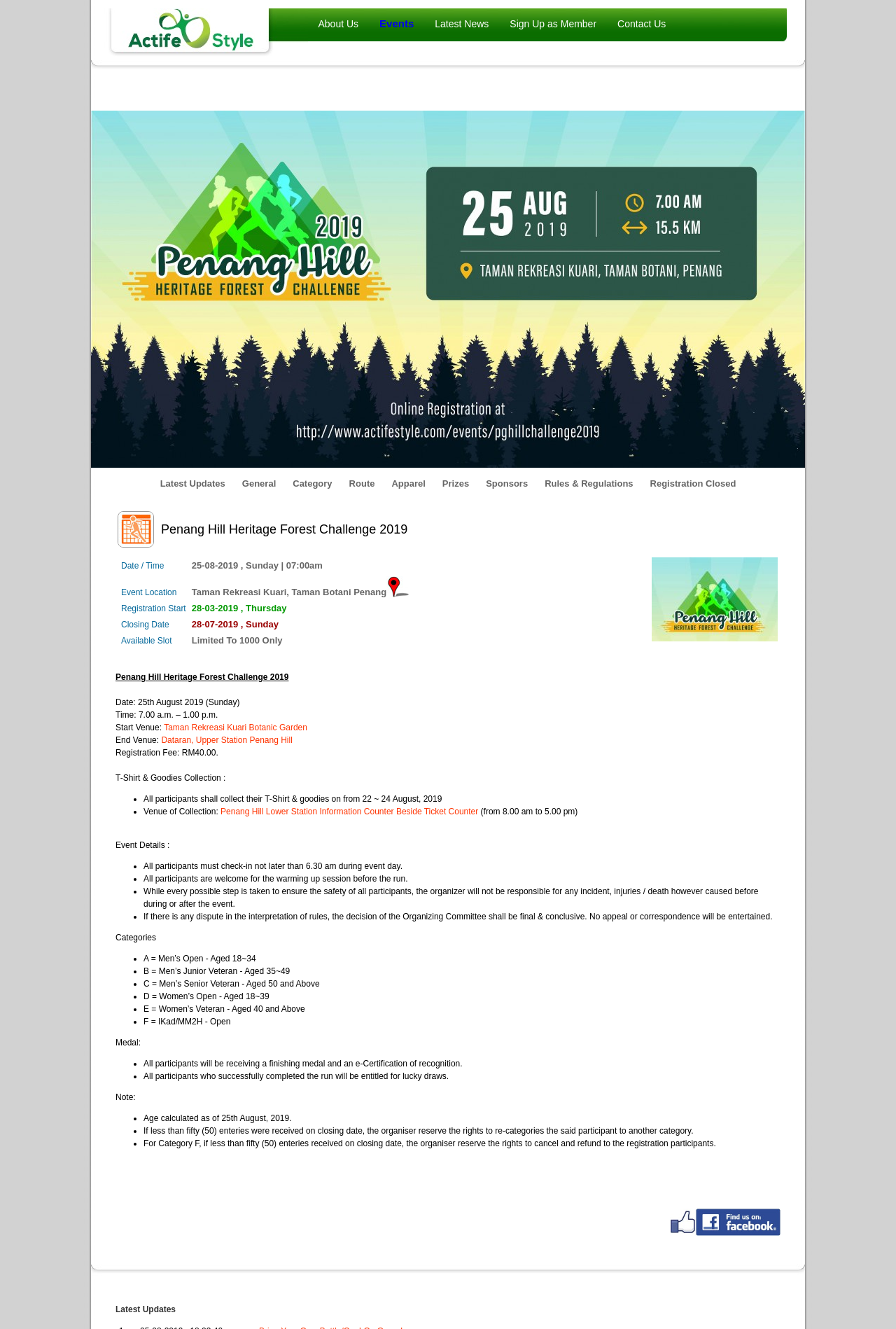Please indicate the bounding box coordinates of the element's region to be clicked to achieve the instruction: "View About Us". Provide the coordinates as four float numbers between 0 and 1, i.e., [left, top, right, bottom].

[0.355, 0.014, 0.4, 0.022]